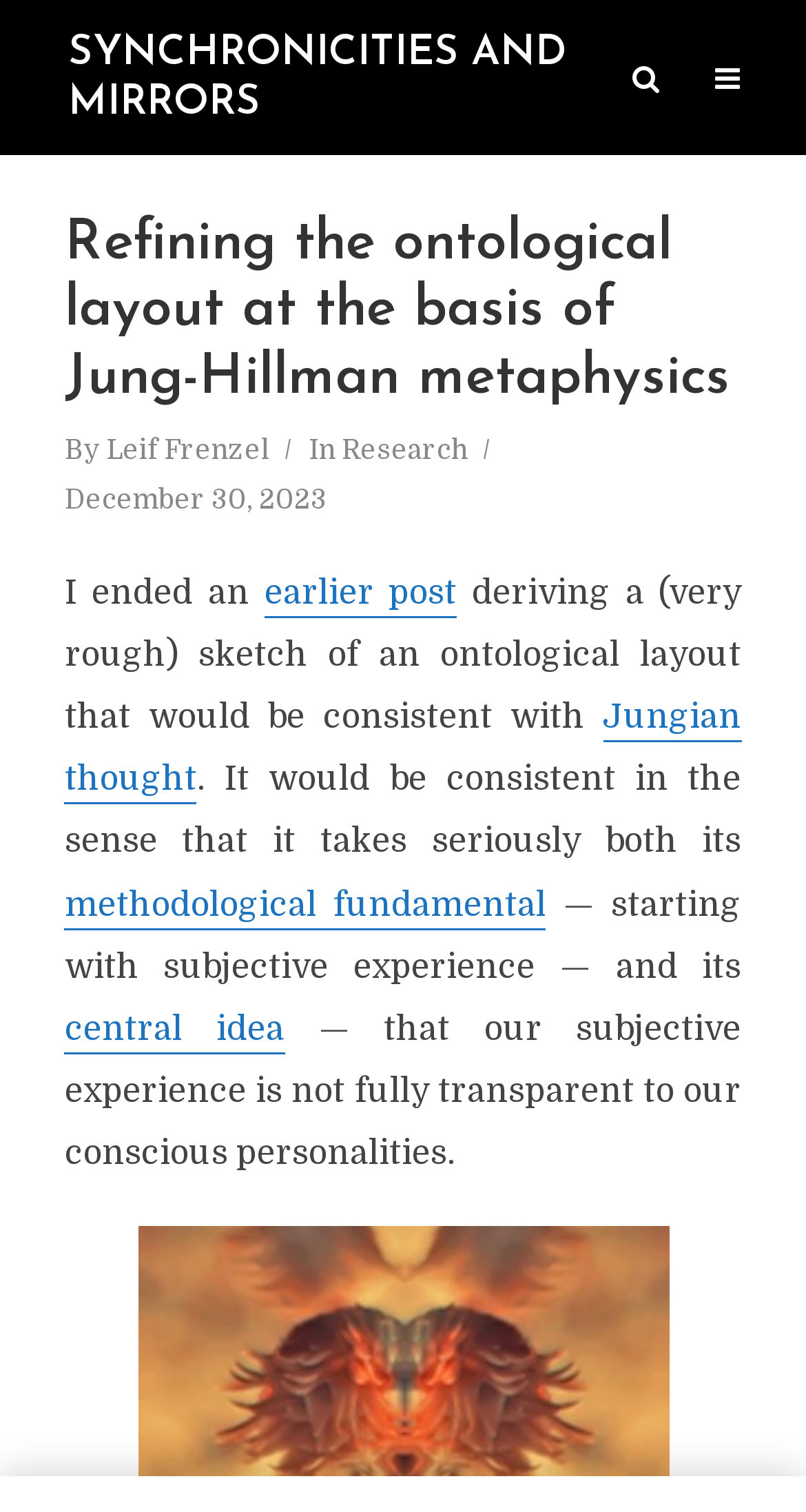Identify the bounding box coordinates for the UI element described by the following text: "alt="Contact Us" name="Image121"". Provide the coordinates as four float numbers between 0 and 1, in the format [left, top, right, bottom].

None